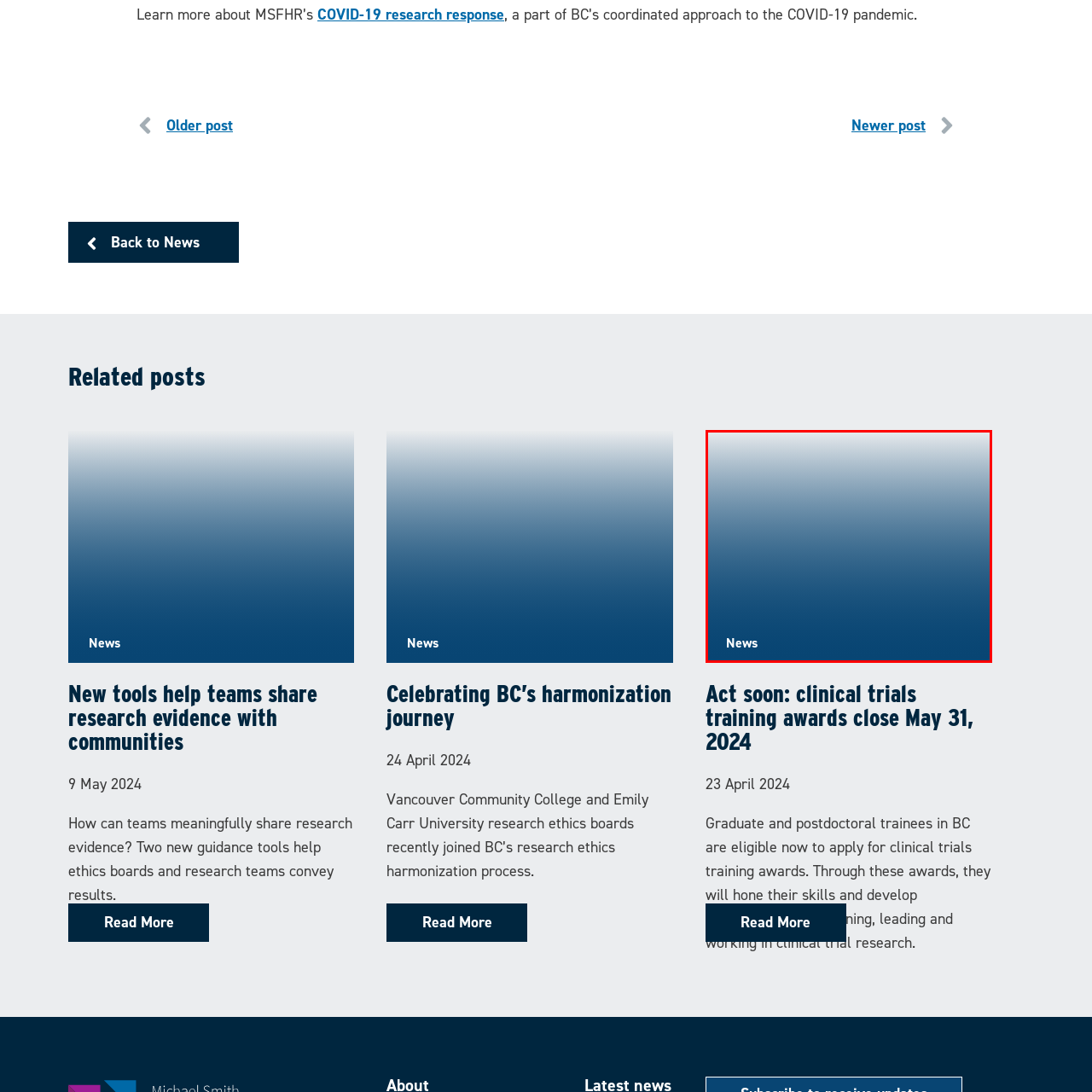Focus on the section within the red boundary and provide a detailed description.

The image titled "Clinical trials training programs graduate and postdoctoral trainees awards BC 2024" visually represents an important announcement regarding clinical trials training awards aimed at graduate and postdoctoral trainees in British Columbia. The accompanying text emphasizes the significance of these awards for honing skills and developing competencies in clinical trial research. This initiative reflects a commitment to enhancing research capabilities within the community, encouraging eligible trainees to apply before the deadline of May 31, 2024. The overall context centers around fostering education and excellence in medical research practices.